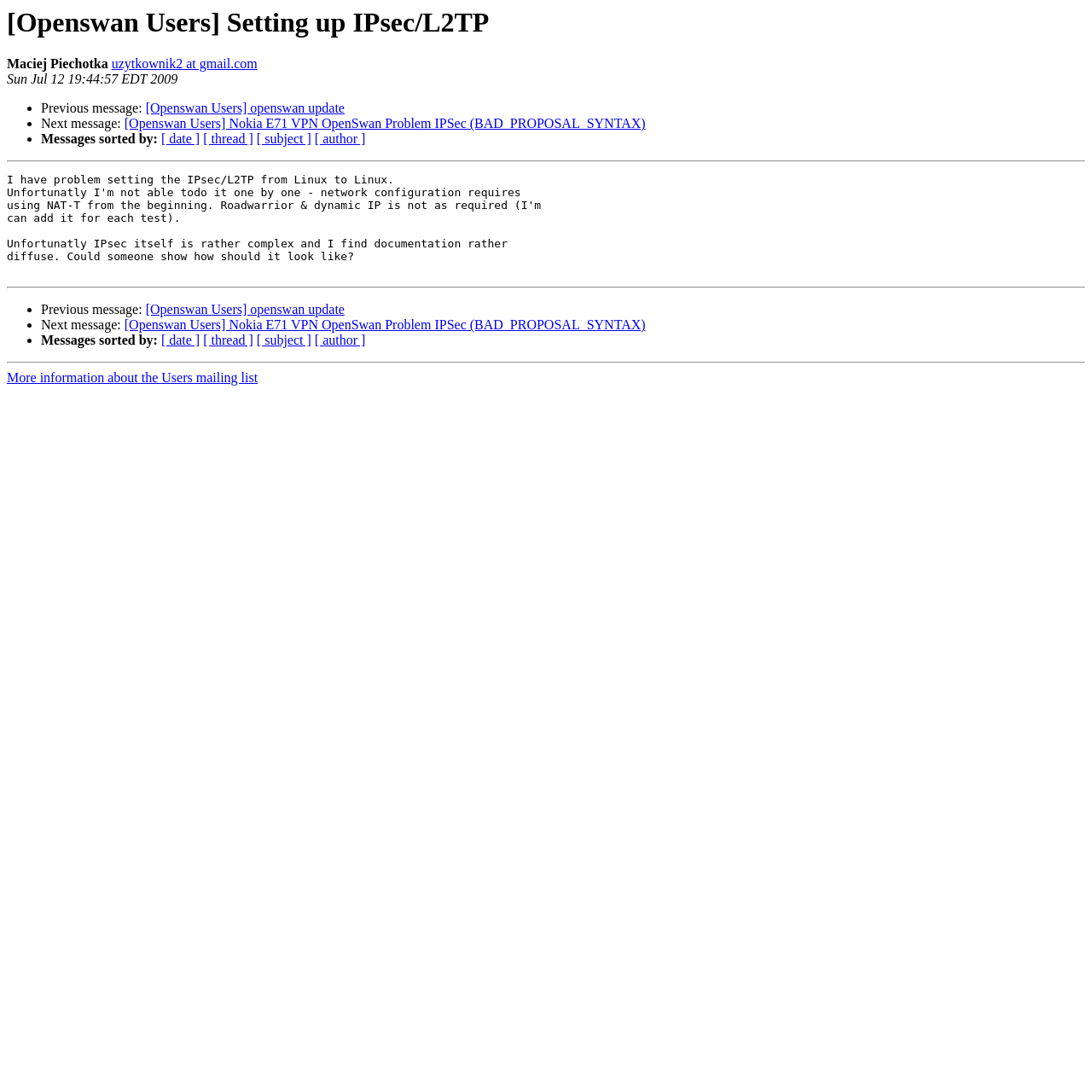What are the options to sort messages by?
Based on the image, provide your answer in one word or phrase.

date, thread, subject, author